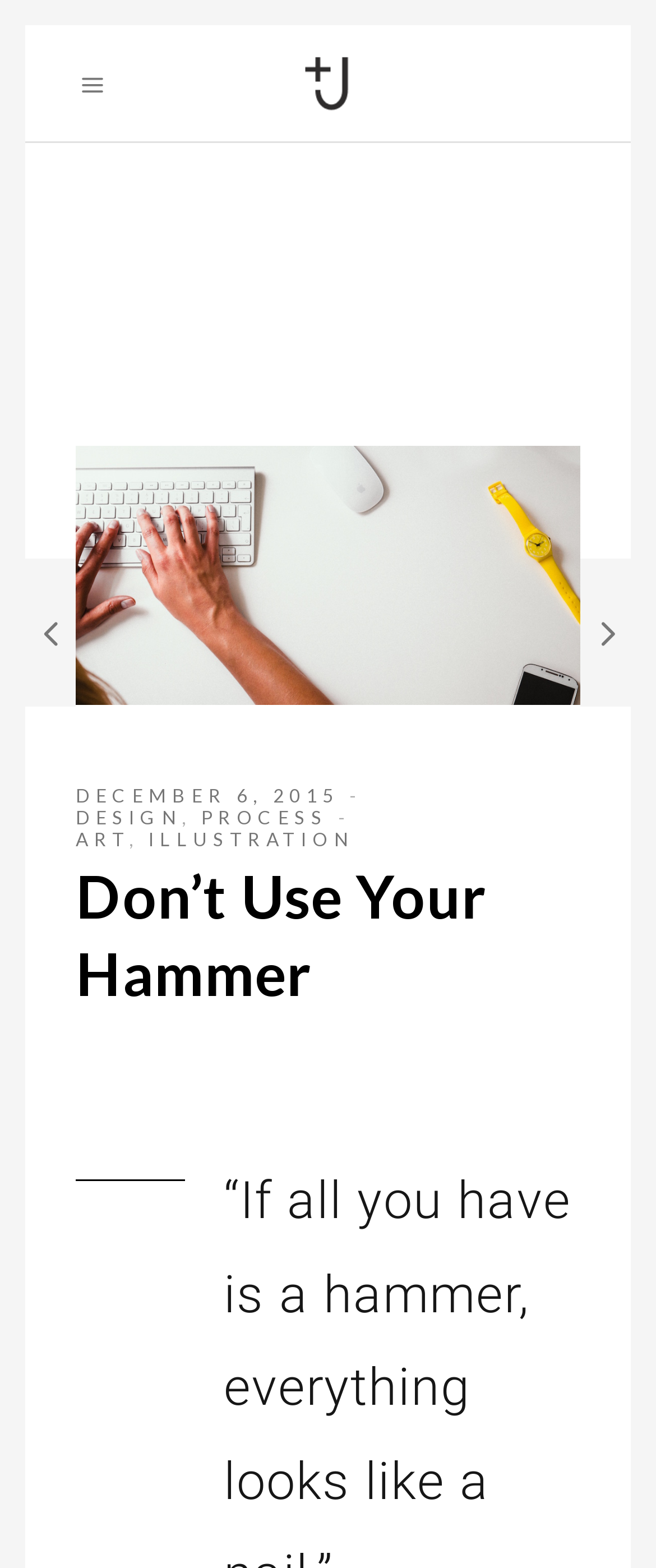Describe all visible elements and their arrangement on the webpage.

The webpage is titled "Don't Use Your Hammer - Jeppe Henckel". At the top left, there is a link with no text, and to its right, there is a mobile logo image. Below the mobile logo, there are four links in a row, labeled "DECEMBER 6, 2015", "DESIGN", "PROCESS", and "ART" followed by a comma and "ILLUSTRATION". 

The main heading "Don't Use Your Hammer" is positioned below these links, taking up most of the width of the page. 

On the left side of the page, there are two links, labeled "4" and "5", positioned vertically, with "4" at the top and "5" at the bottom.